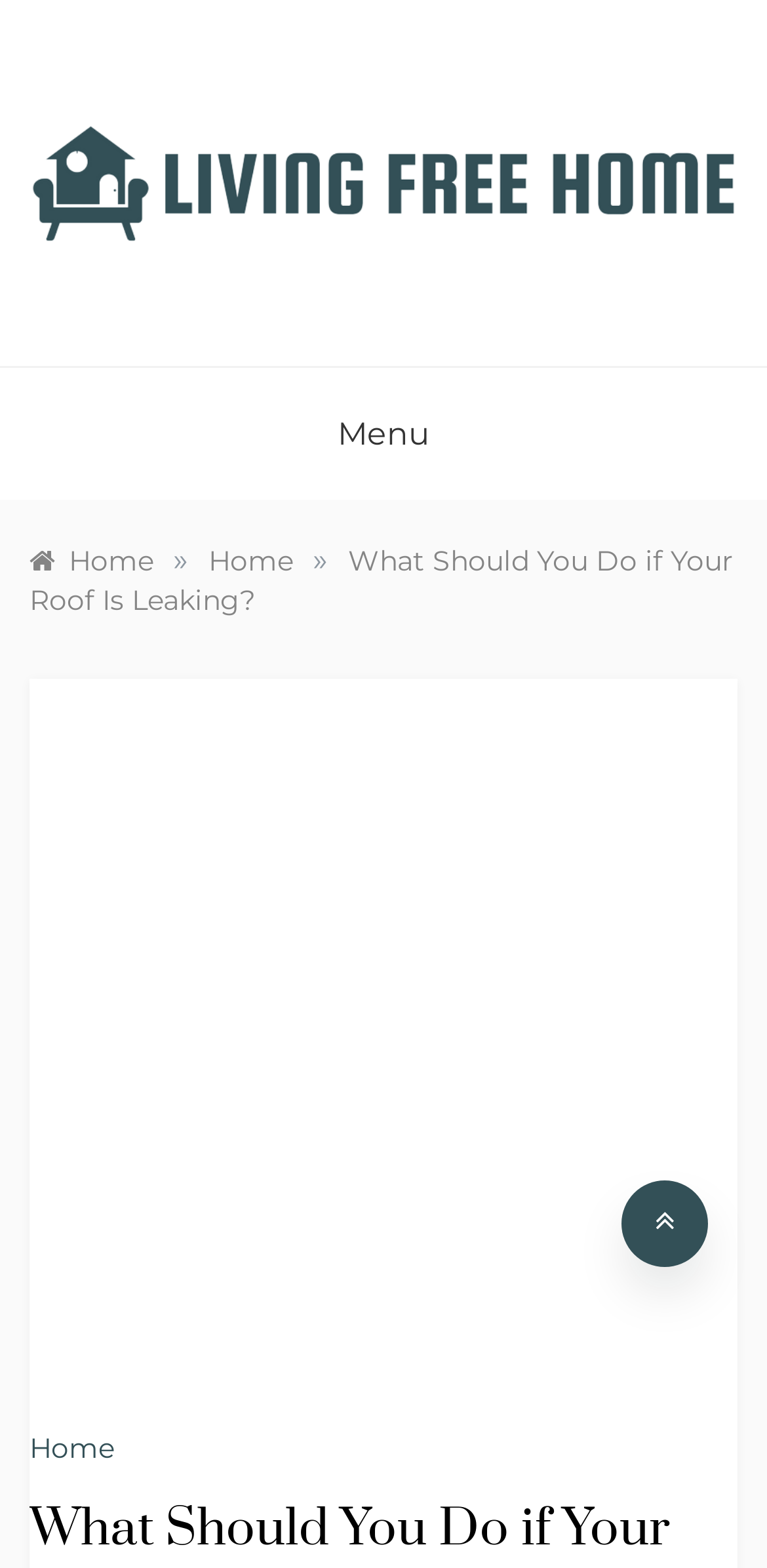How many links are in the breadcrumbs navigation?
Answer with a single word or phrase by referring to the visual content.

3